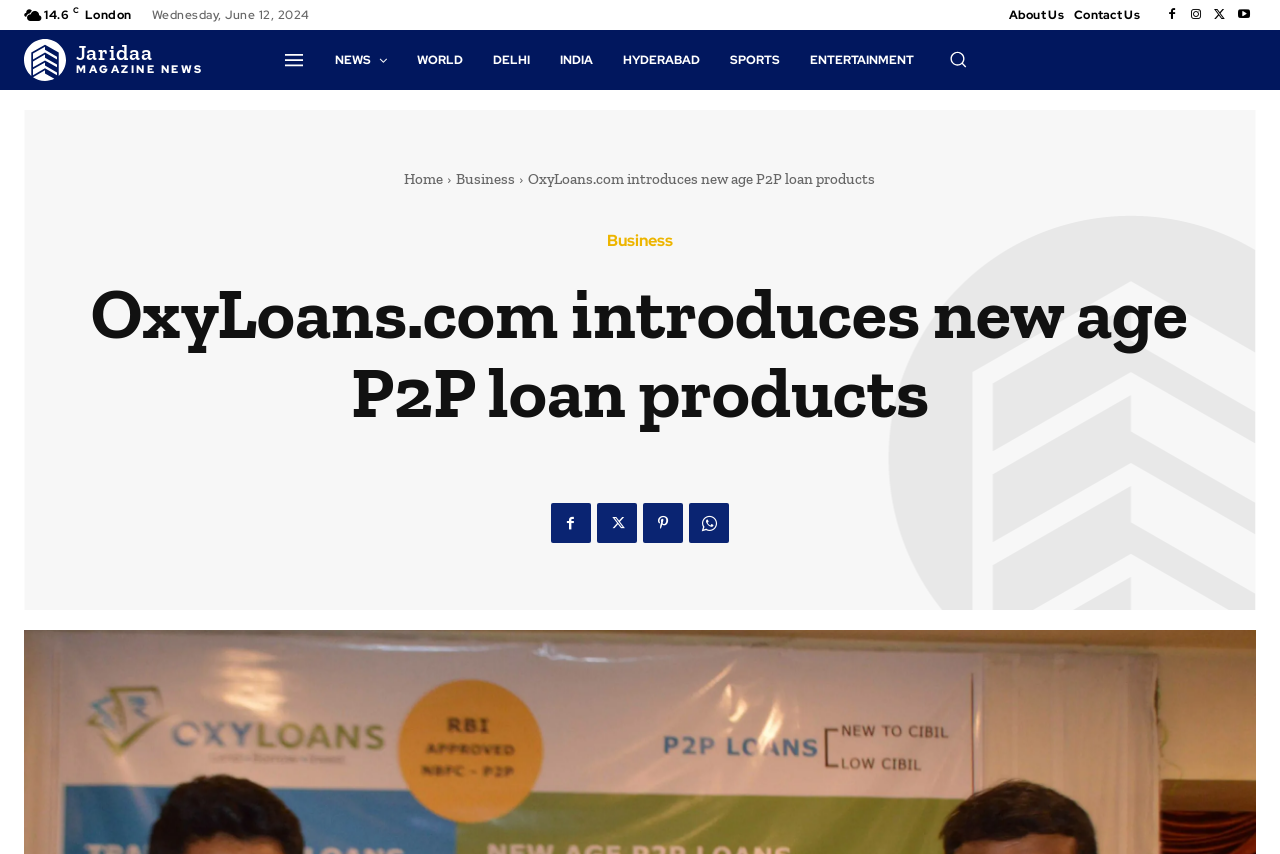Create a full and detailed caption for the entire webpage.

The webpage appears to be a news article or blog post from Jaridaa Magazine, with a focus on OxyLoans.com, a Hyderabad-based FinTech company that offers peer-to-peer lending services. 

At the top of the page, there is a section displaying the current date, "Wednesday, June 12, 2024", and the location "London". Below this, there is a navigation menu with links to "About Us", "Contact Us", and social media icons. 

On the left side of the page, there is a vertical menu with links to various news categories, including "NEWS", "WORLD", "DELHI", "INDIA", "HYDERABAD", "SPORTS", and "ENTERTAINMENT". 

The main content of the page is an article with the title "OxyLoans.com introduces new age P2P loan products". The article is divided into sections, with headings and paragraphs of text. There are also several images and icons scattered throughout the article. 

At the top right of the page, there is a search button with a magnifying glass icon. Below the article, there are social media links and a section with links to other news categories, including "Home", "Business", and "Business" again.